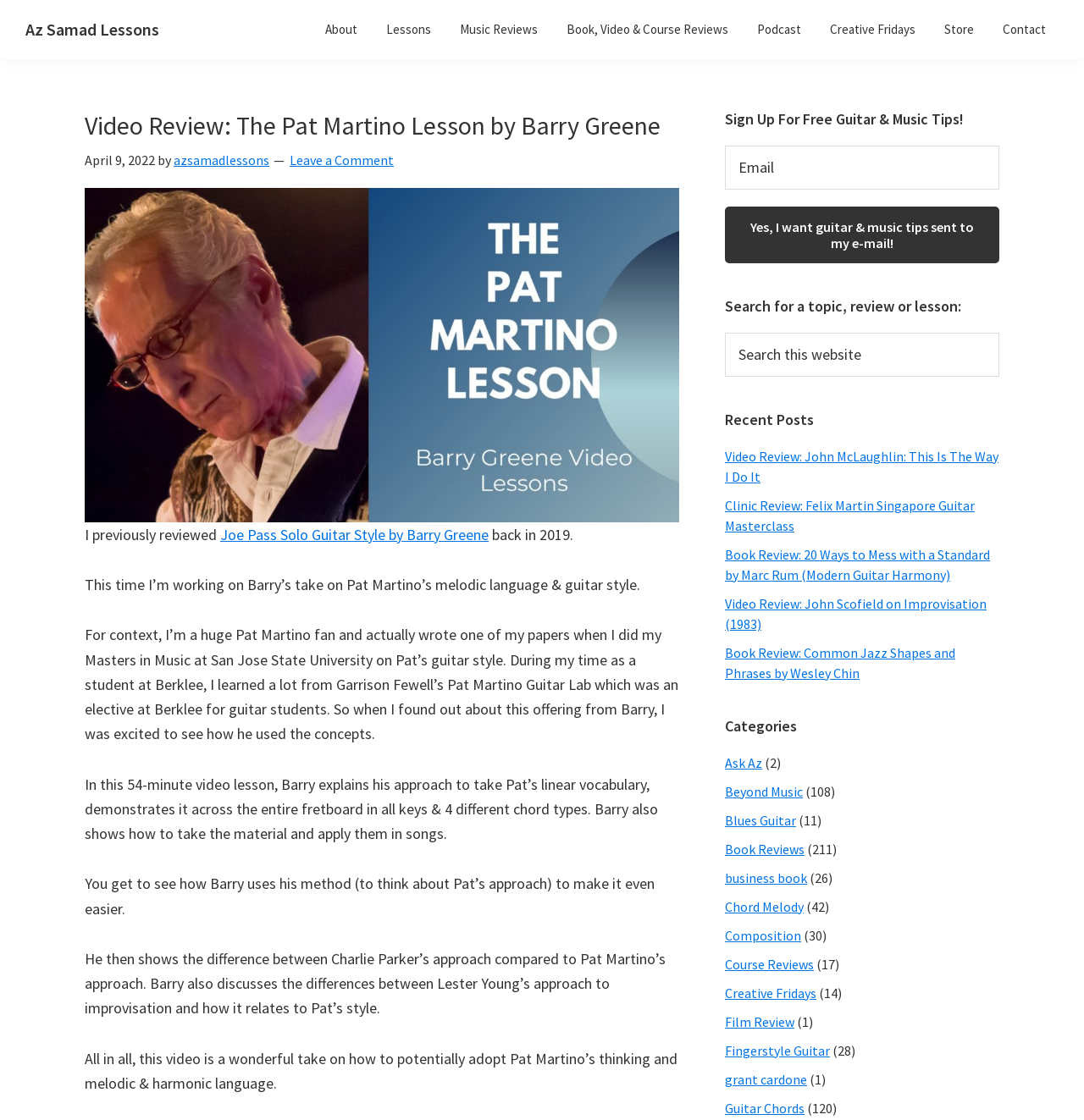Using the format (top-left x, top-left y, bottom-right x, bottom-right y), provide the bounding box coordinates for the described UI element. All values should be floating point numbers between 0 and 1: Structural variants

None